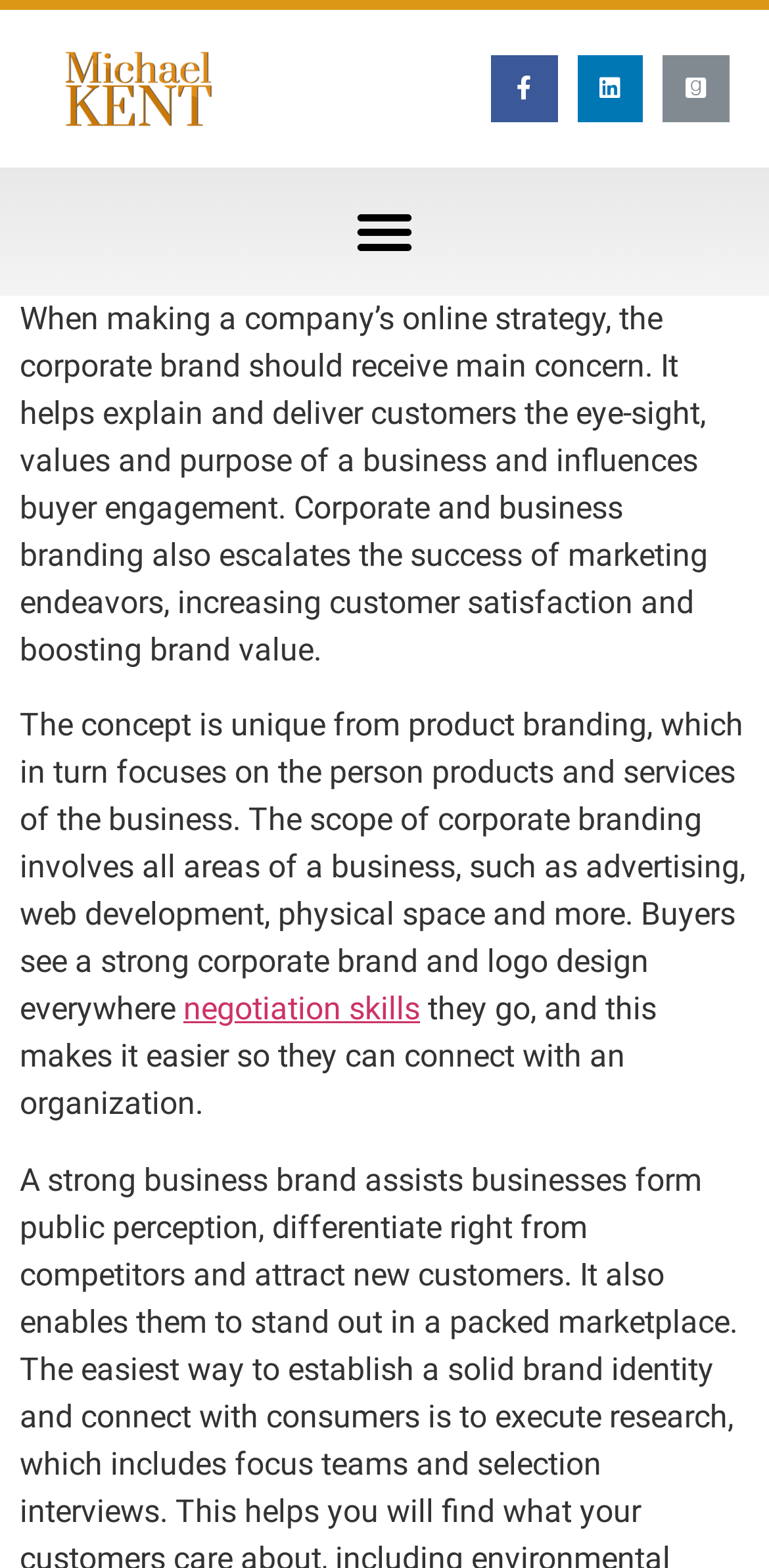Provide the bounding box coordinates for the UI element described in this sentence: "negotiation skills". The coordinates should be four float values between 0 and 1, i.e., [left, top, right, bottom].

[0.238, 0.632, 0.546, 0.656]